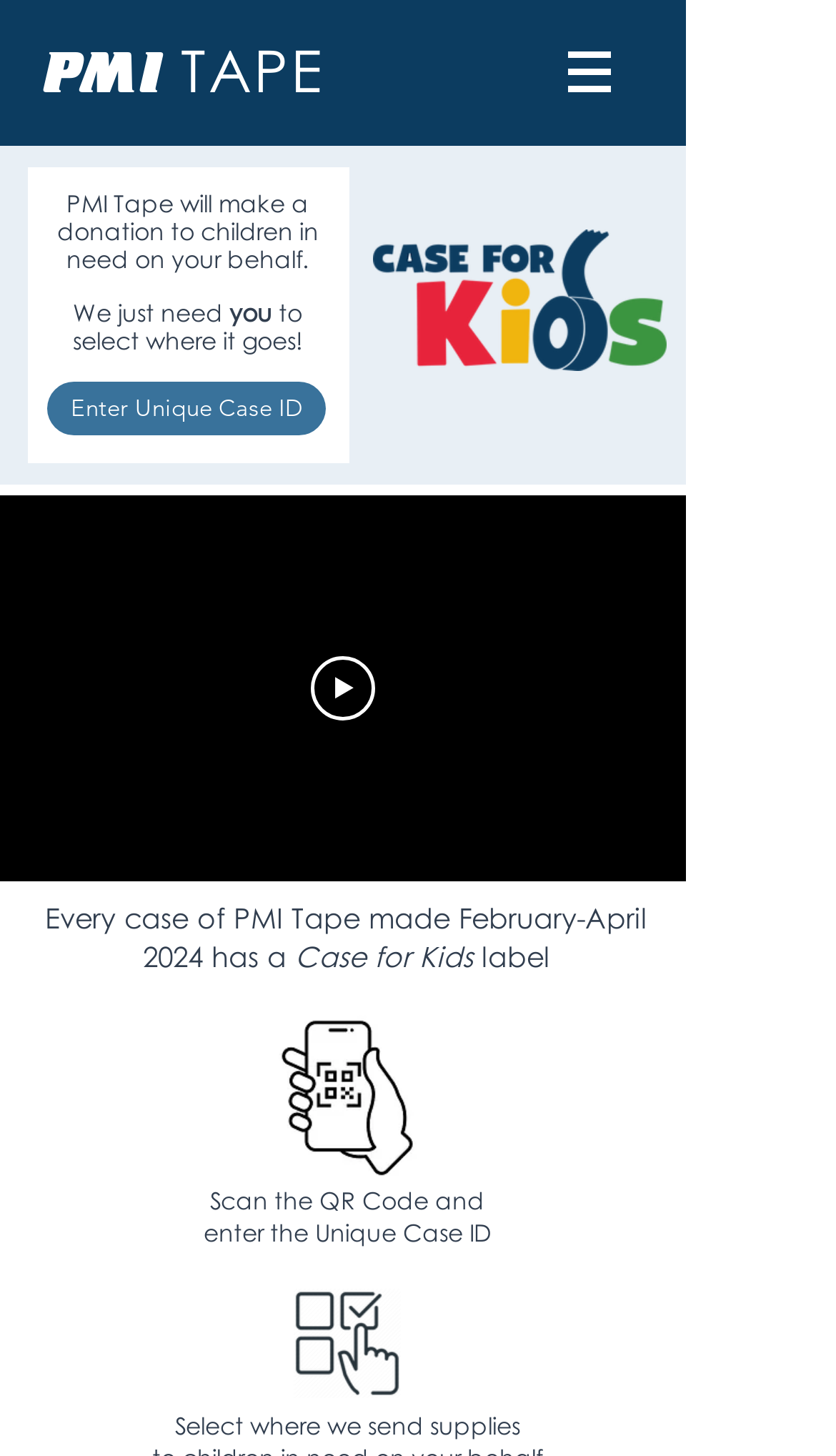Provide a thorough and detailed response to the question by examining the image: 
What is the purpose of PMI Tape?

I found a heading element that states 'PMI Tape will make a donation to children in need on your behalf. We just need you to select where it goes!' which suggests that the purpose of PMI Tape is to make a donation to children in need.